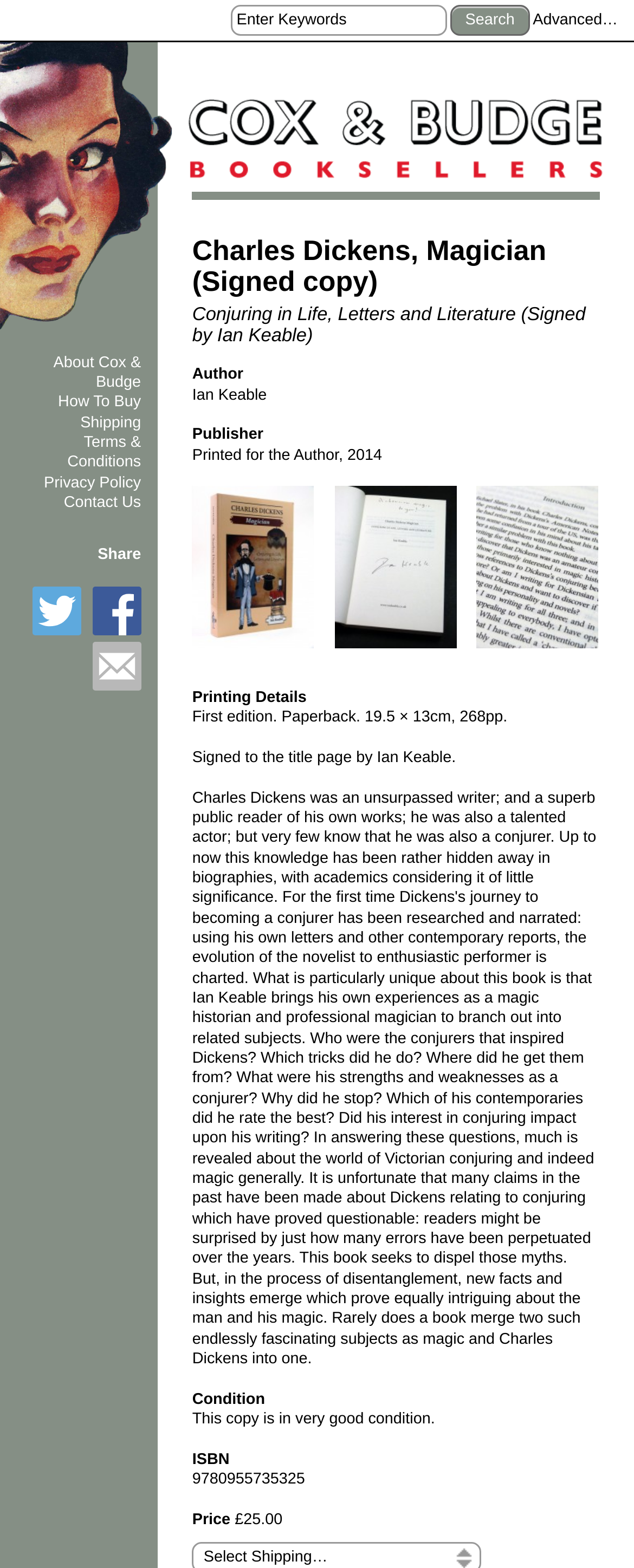What is the title of the book?
Observe the image and answer the question with a one-word or short phrase response.

Charles Dickens, Magician